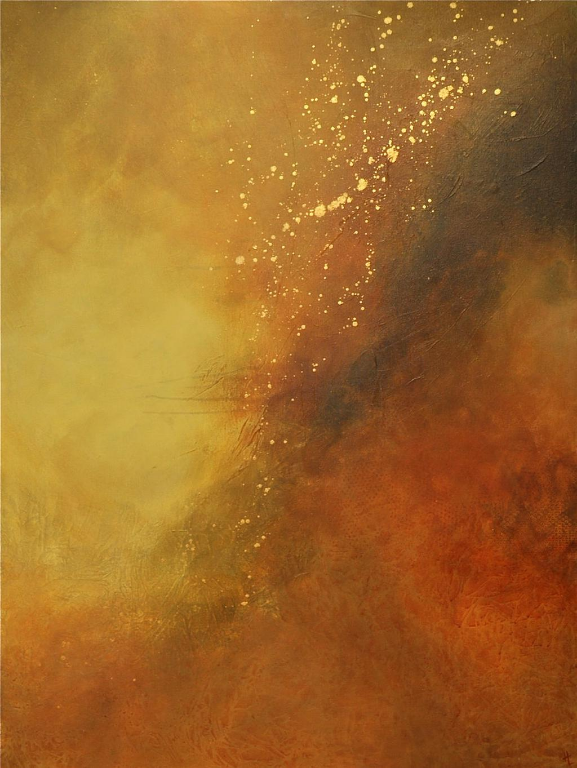Analyze the image and provide a detailed answer to the question: What is the size of the artwork?

The size of the artwork is explicitly mentioned in the caption as 30 inches by 40 inches, which gives an idea of the scale of the piece.